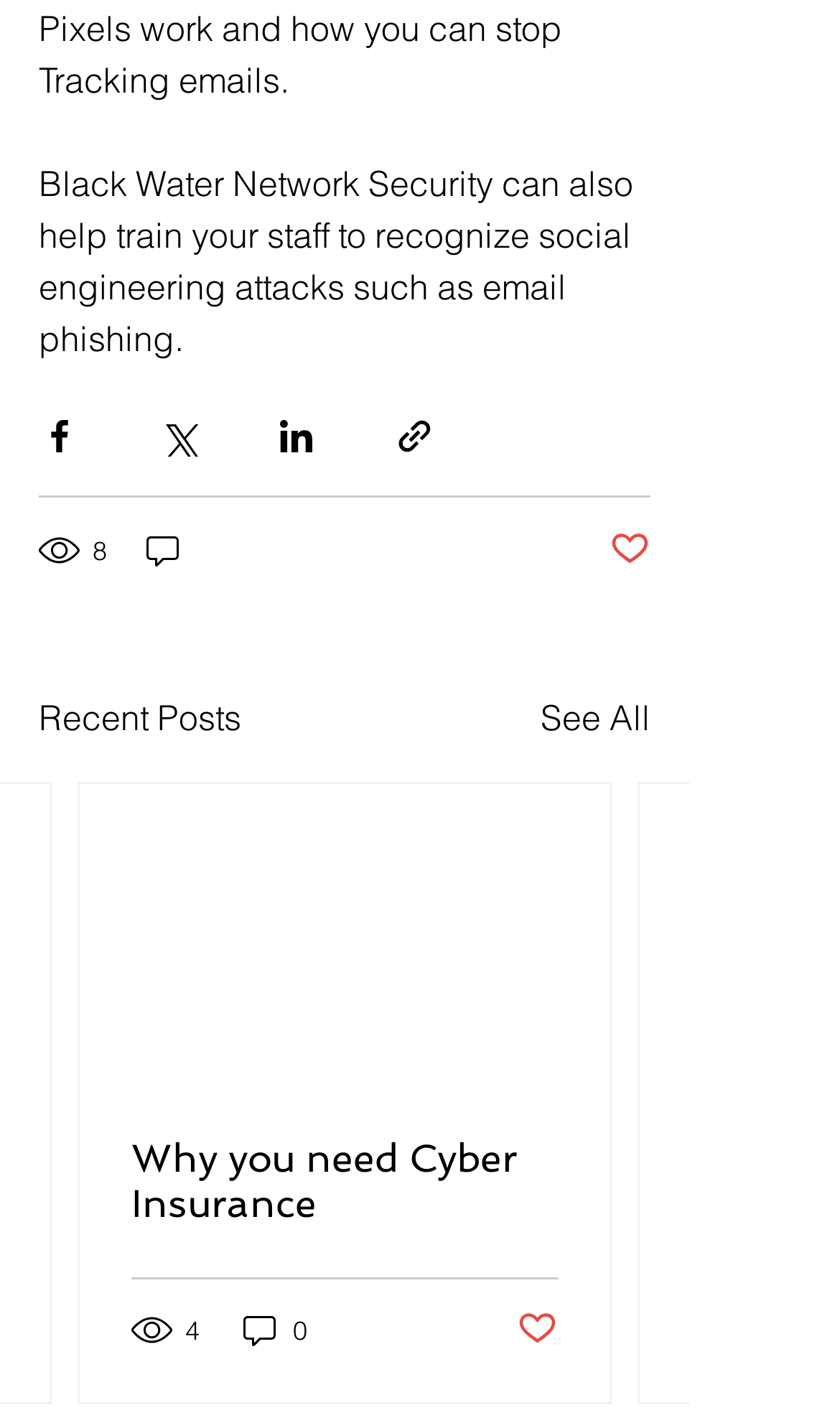Answer the question using only one word or a concise phrase: What is the topic of the text above the social media buttons?

Social engineering attacks